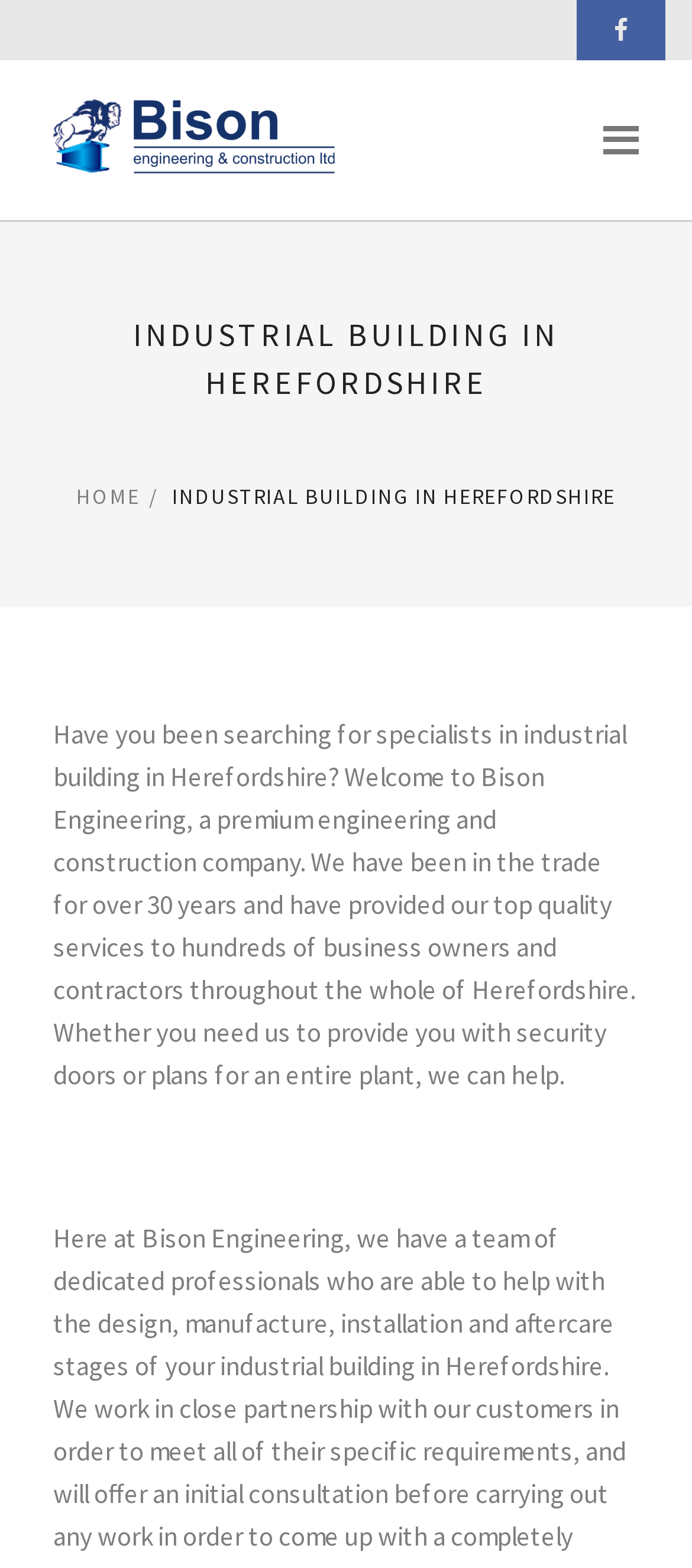Describe every aspect of the webpage in a detailed manner.

The webpage is about Bison Engineering & Construction, a family-run construction company specializing in steel-framed buildings for the agricultural, industrial, and equestrian industries. 

At the top-right corner, there are three links, with the first one being an icon, the second one being empty, and the third one being the company name "Bison" accompanied by an image of the same name. 

Below these links, there is a page heading section that spans the entire width of the page. Within this section, there is a prominent heading that reads "INDUSTRIAL BUILDING IN HEREFORDSHIRE" and a navigation section with breadcrumbs, which includes a "HOME" link and a text indicating the current page. 

Underneath the page heading section, there is a large block of text that summarizes the company's services. The text explains that Bison Engineering is a premium engineering and construction company with over 30 years of experience, providing top-quality services to business owners and contractors in Herefordshire. It highlights the company's capabilities, including providing security doors and plans for entire plants.